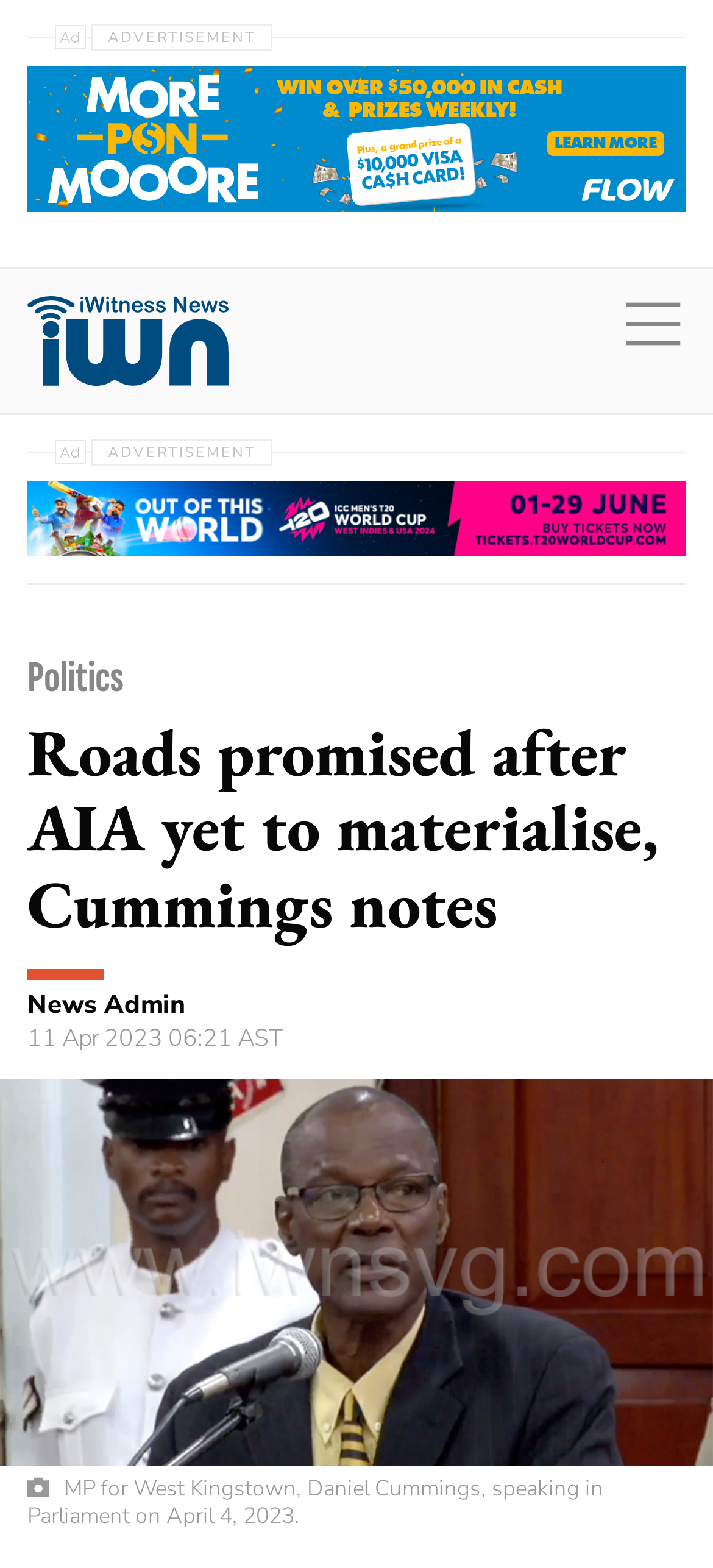Using the element description Business, predict the bounding box coordinates for the UI element. Provide the coordinates in (top-left x, top-left y, bottom-right x, bottom-right y) format with values ranging from 0 to 1.

[0.031, 0.306, 0.108, 0.342]